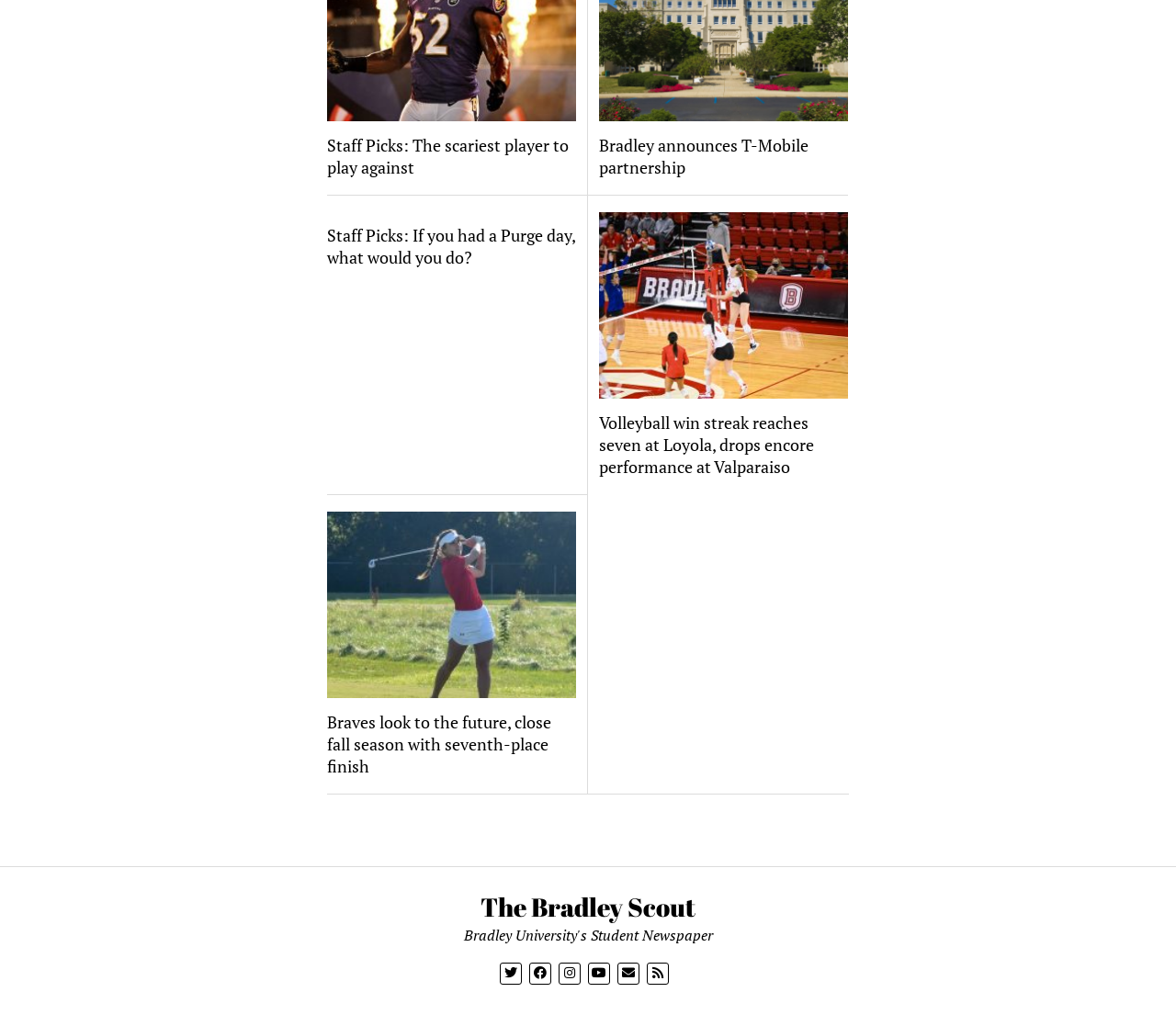Locate the bounding box coordinates of the clickable region necessary to complete the following instruction: "Click on the 'Post Comment' button". Provide the coordinates in the format of four float numbers between 0 and 1, i.e., [left, top, right, bottom].

None